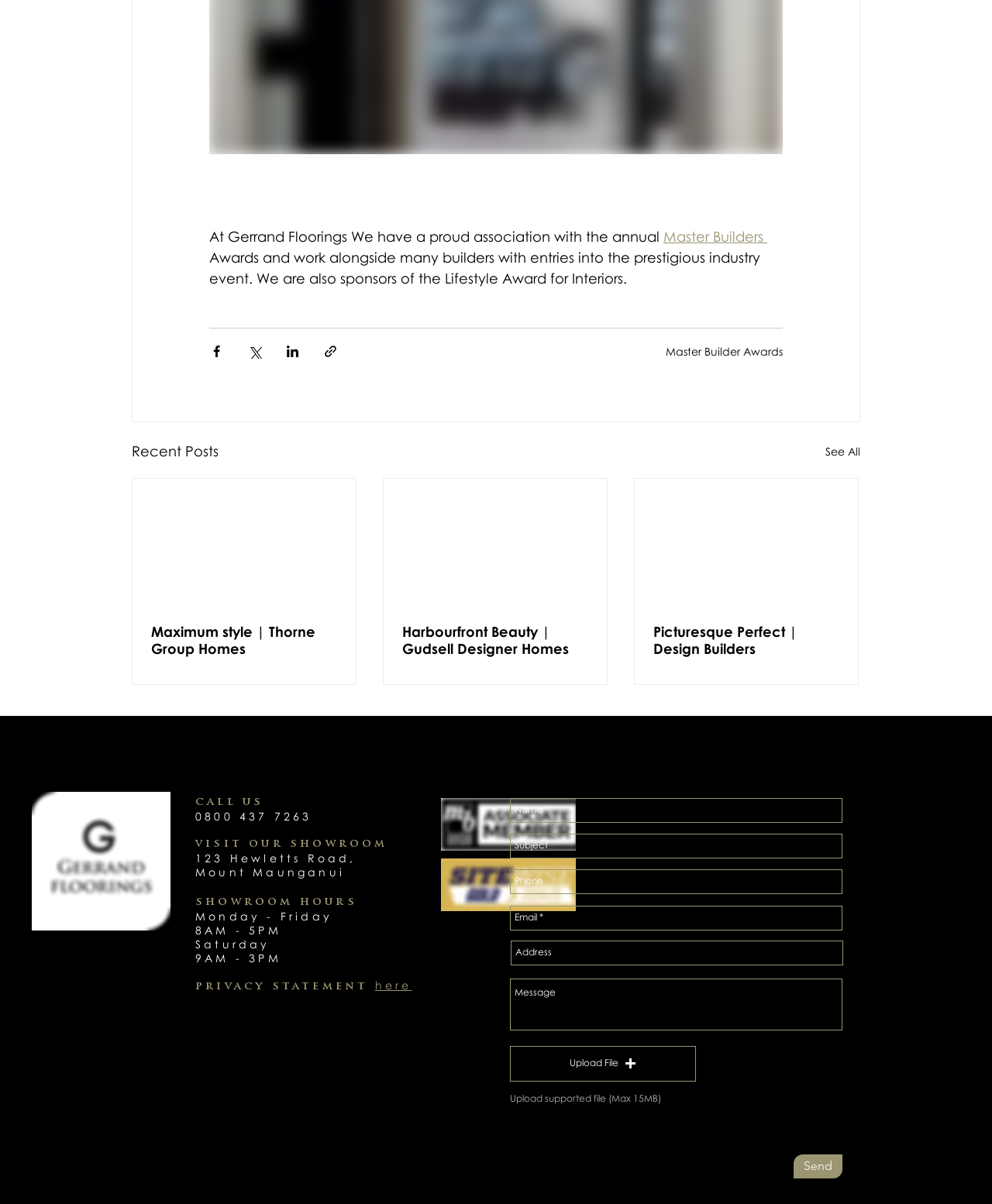Please locate the bounding box coordinates of the element that should be clicked to complete the given instruction: "Visit the Master Builder Awards page".

[0.671, 0.286, 0.789, 0.297]